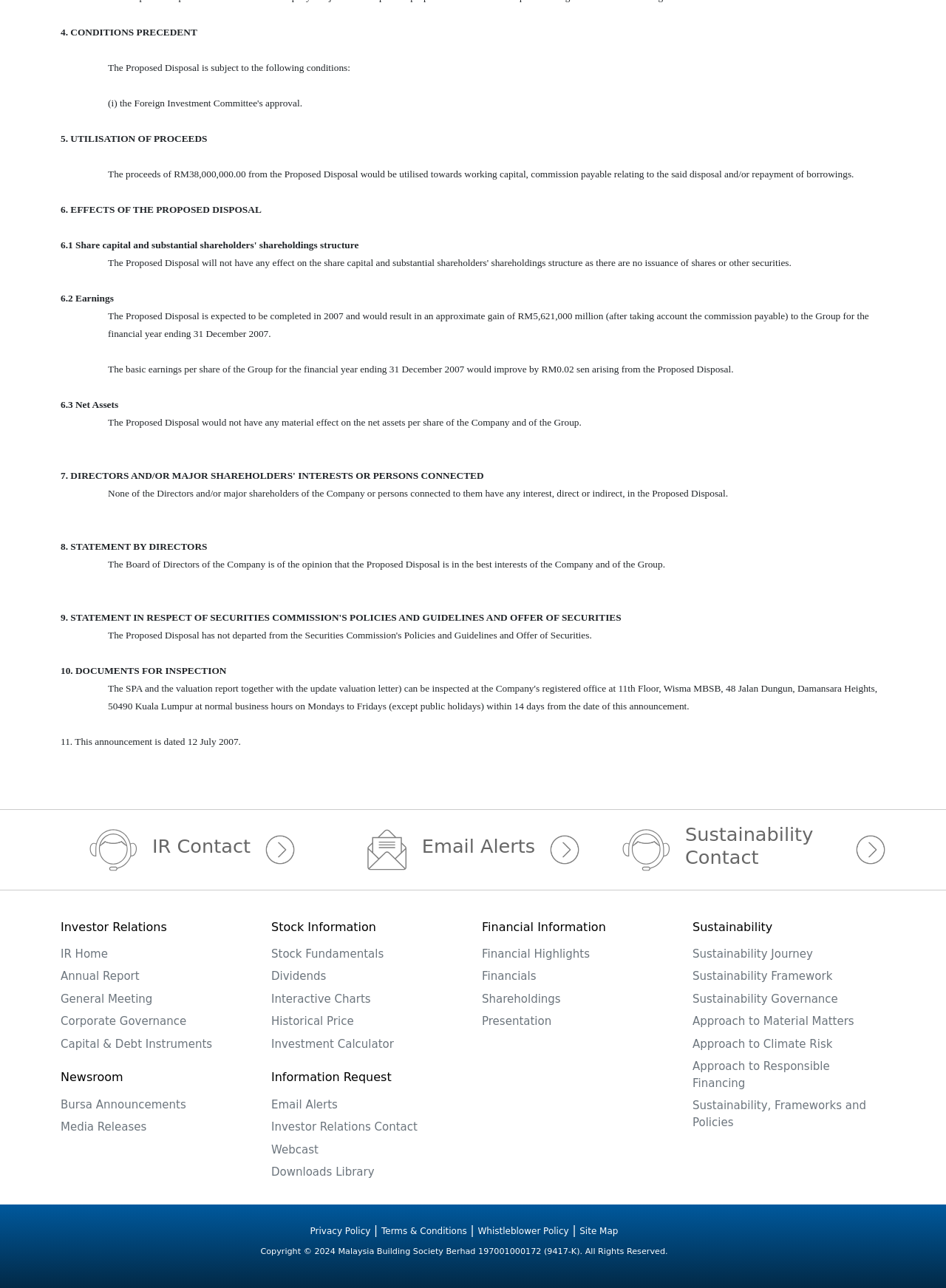What is the opinion of the Board of Directors on the proposed disposal?
Please give a detailed and elaborate answer to the question based on the image.

The Board of Directors of the Company is of the opinion that the Proposed Disposal is in the best interests of the Company and of the Group.